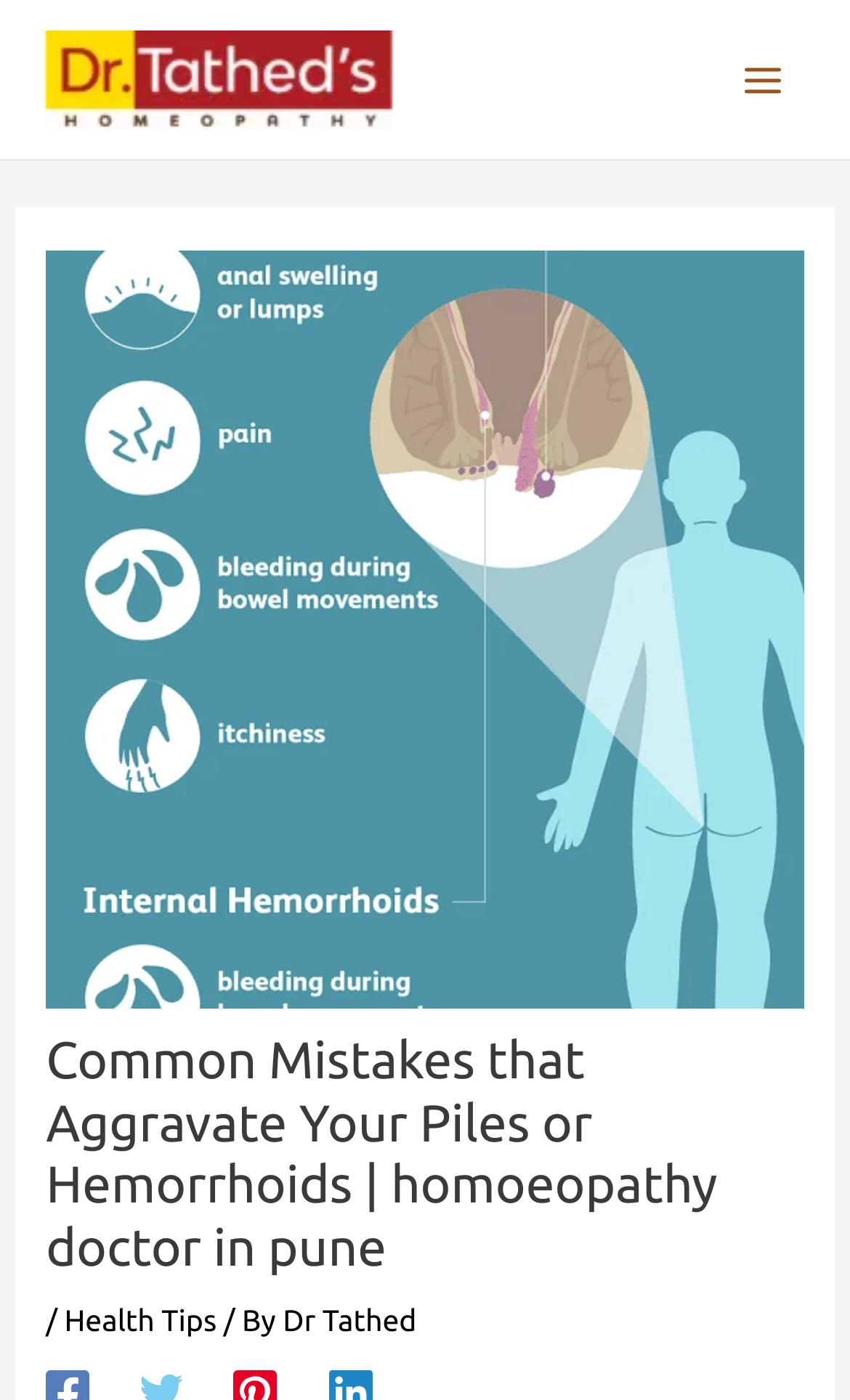From the webpage screenshot, predict the bounding box coordinates (top-left x, top-left y, bottom-right x, bottom-right y) for the UI element described here: Main Menu

[0.845, 0.026, 0.949, 0.089]